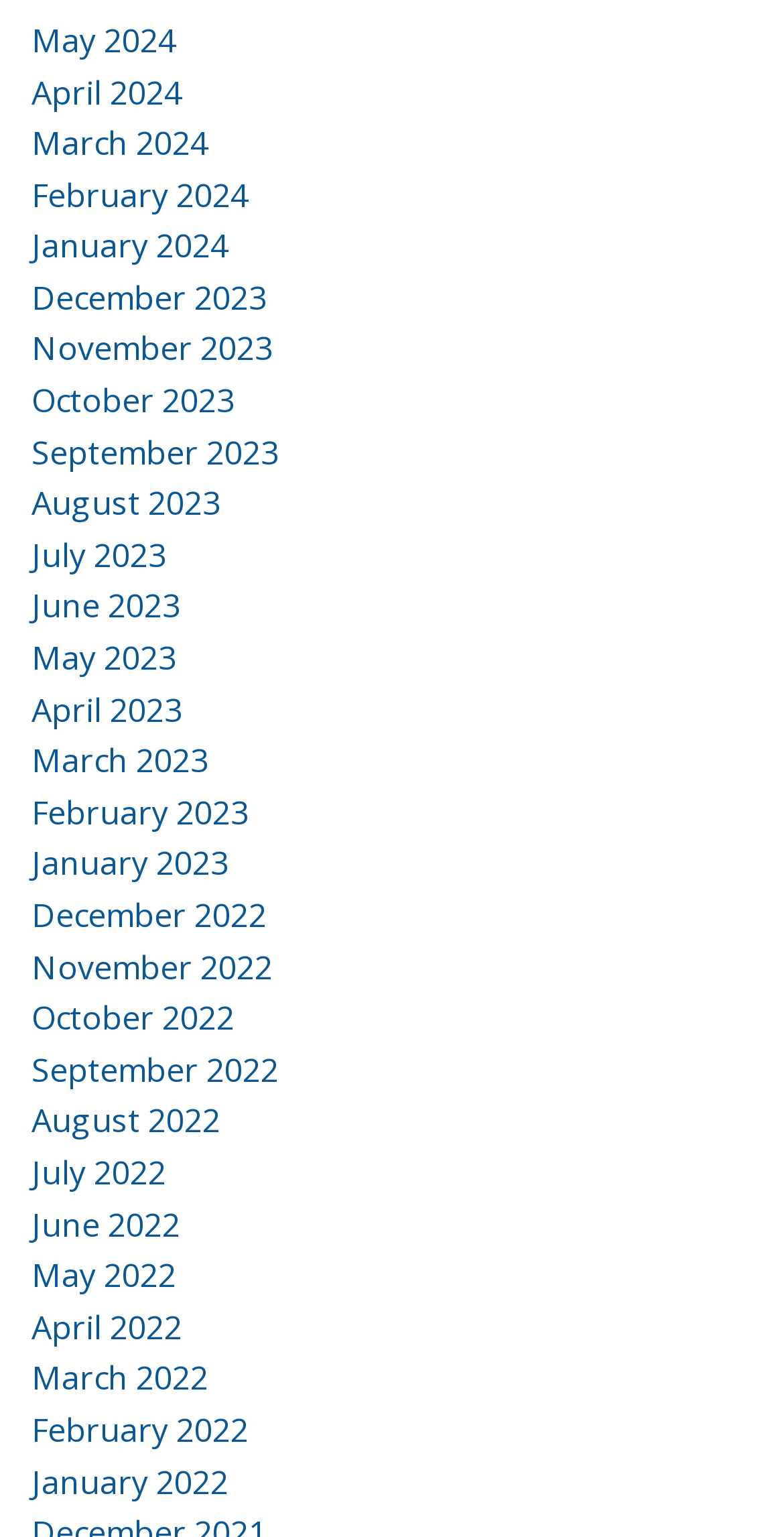Identify the bounding box coordinates of the clickable region necessary to fulfill the following instruction: "go to January 2023". The bounding box coordinates should be four float numbers between 0 and 1, i.e., [left, top, right, bottom].

[0.04, 0.547, 0.291, 0.576]